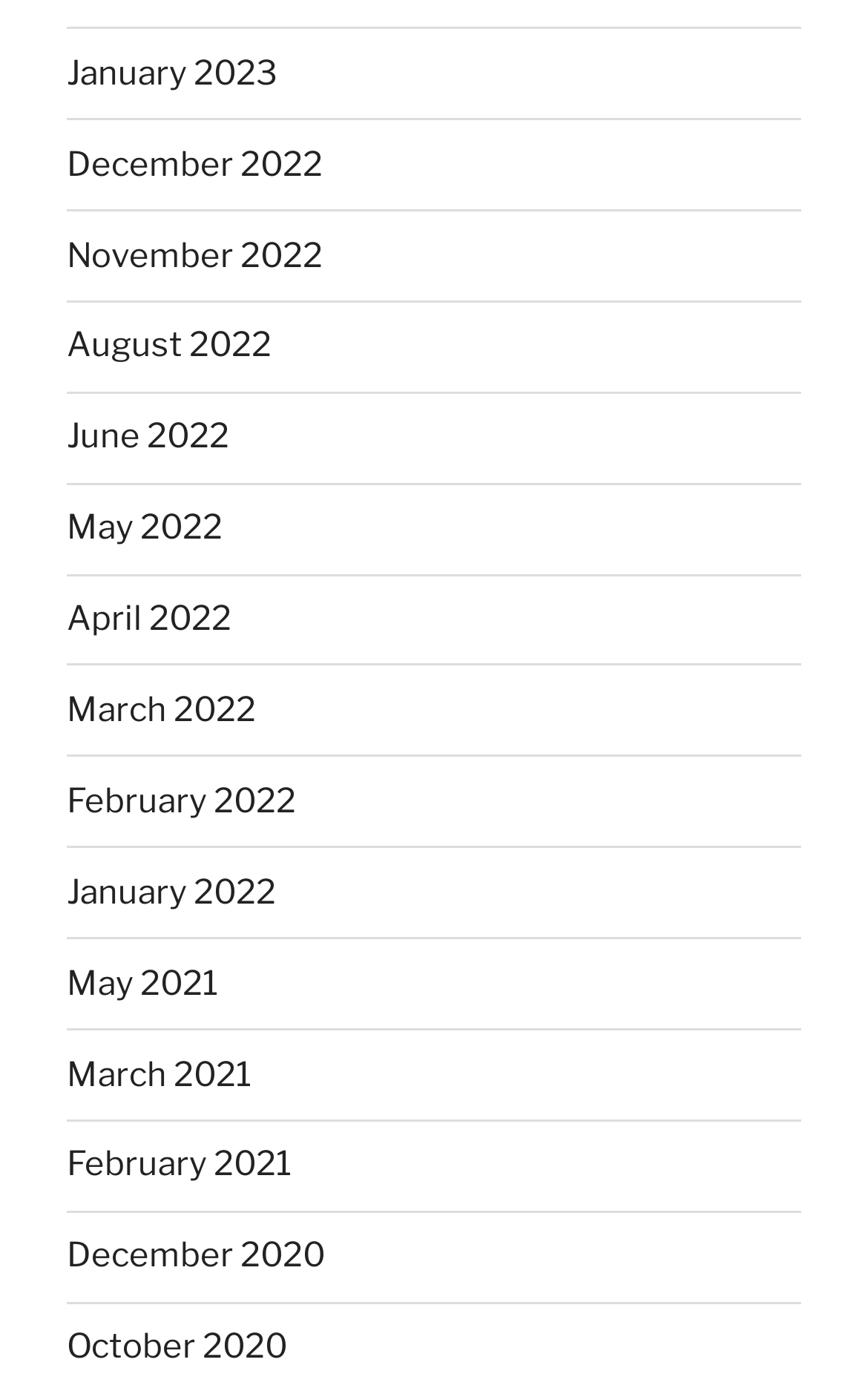Please indicate the bounding box coordinates of the element's region to be clicked to achieve the instruction: "Browse November 2022". Provide the coordinates as four float numbers between 0 and 1, i.e., [left, top, right, bottom].

[0.077, 0.169, 0.372, 0.198]